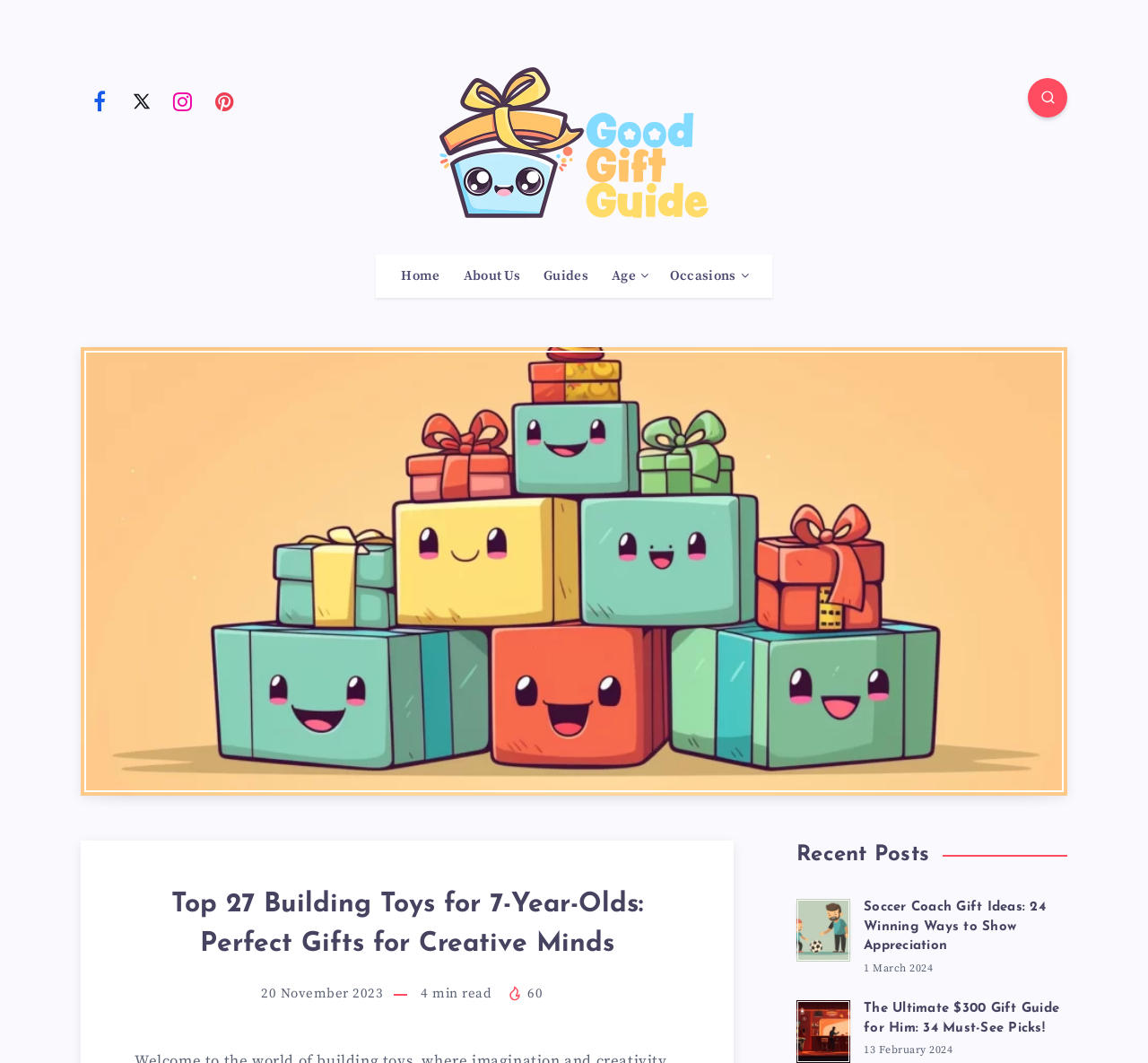Find and specify the bounding box coordinates that correspond to the clickable region for the instruction: "Search for something".

[0.895, 0.073, 0.93, 0.111]